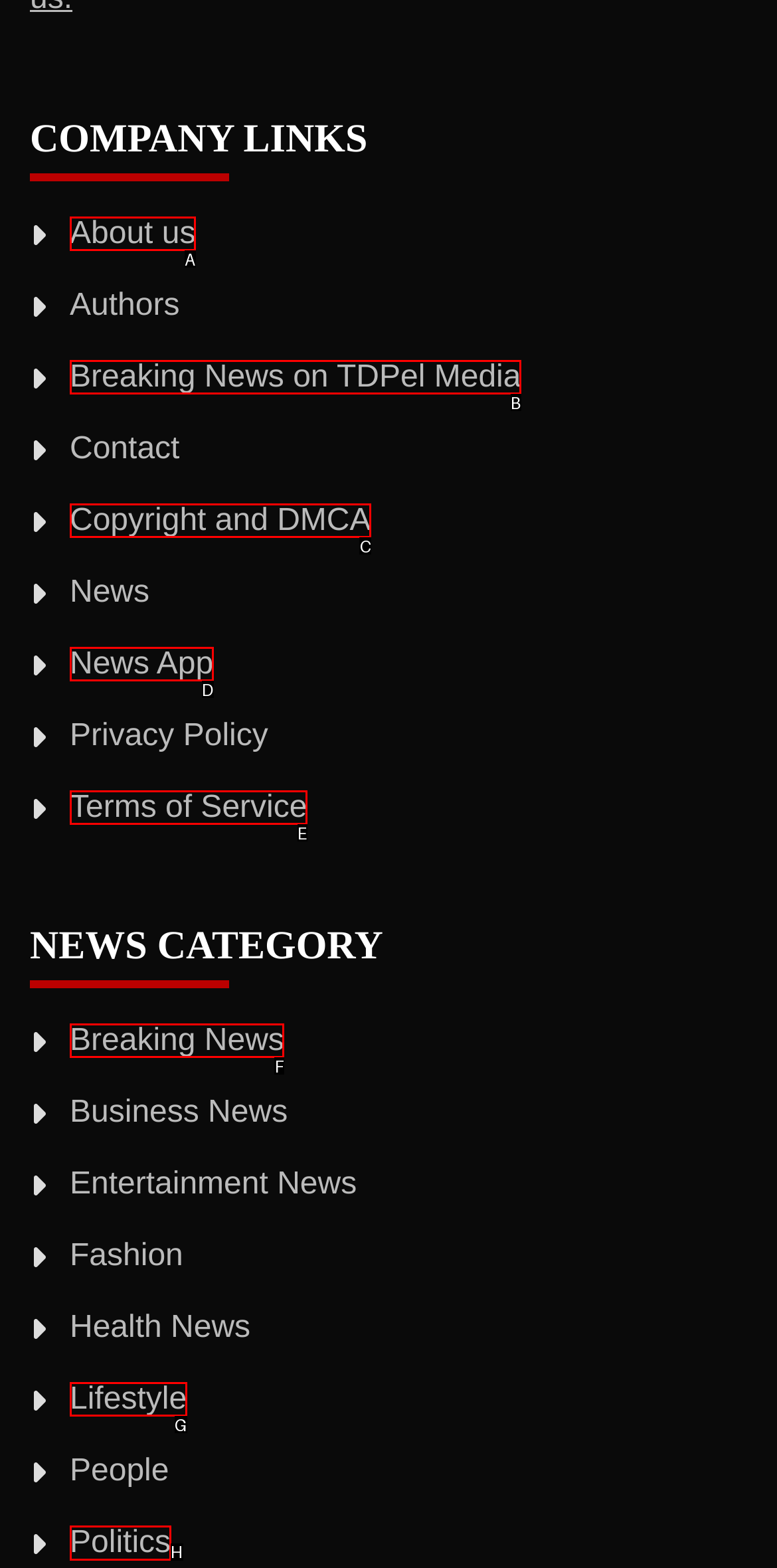Given the instruction: visit politics page, which HTML element should you click on?
Answer with the letter that corresponds to the correct option from the choices available.

H